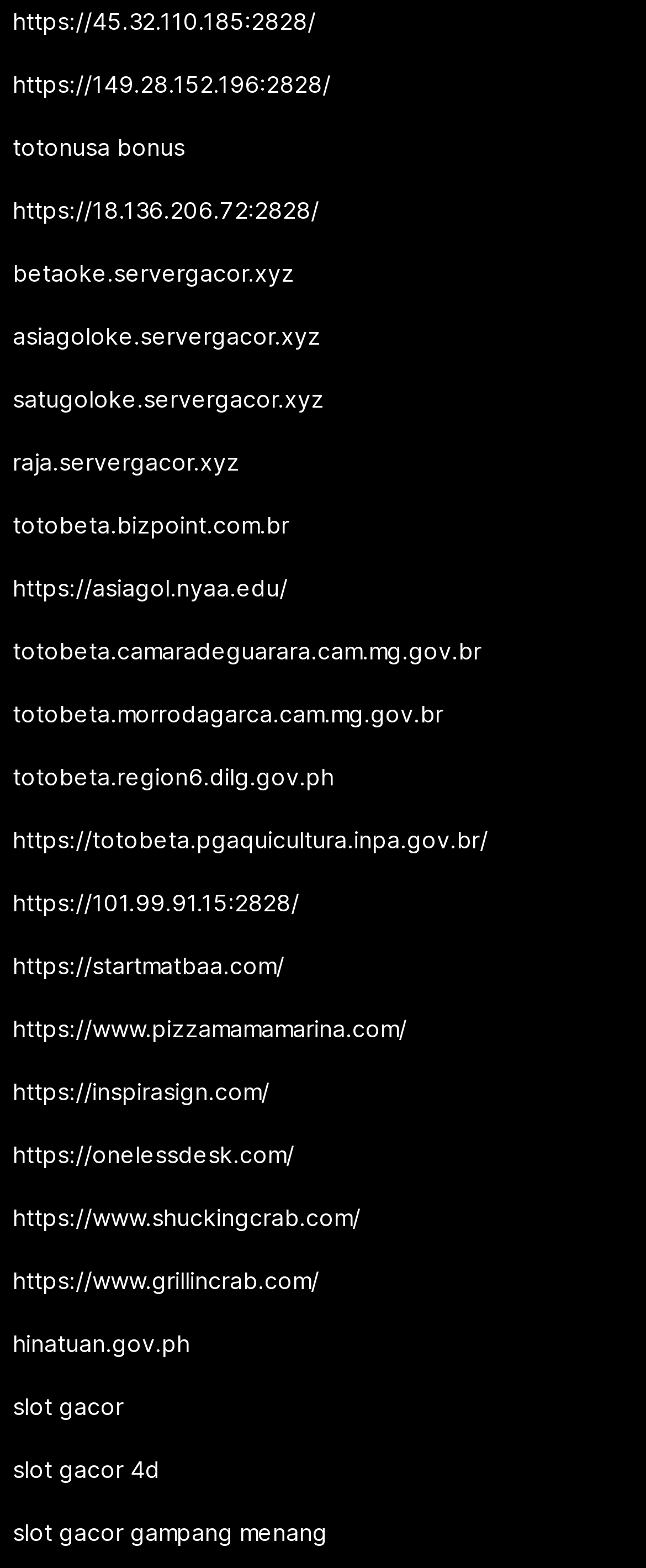Identify and provide the bounding box for the element described by: "slot gacor gampang menang".

[0.02, 0.968, 0.507, 0.986]